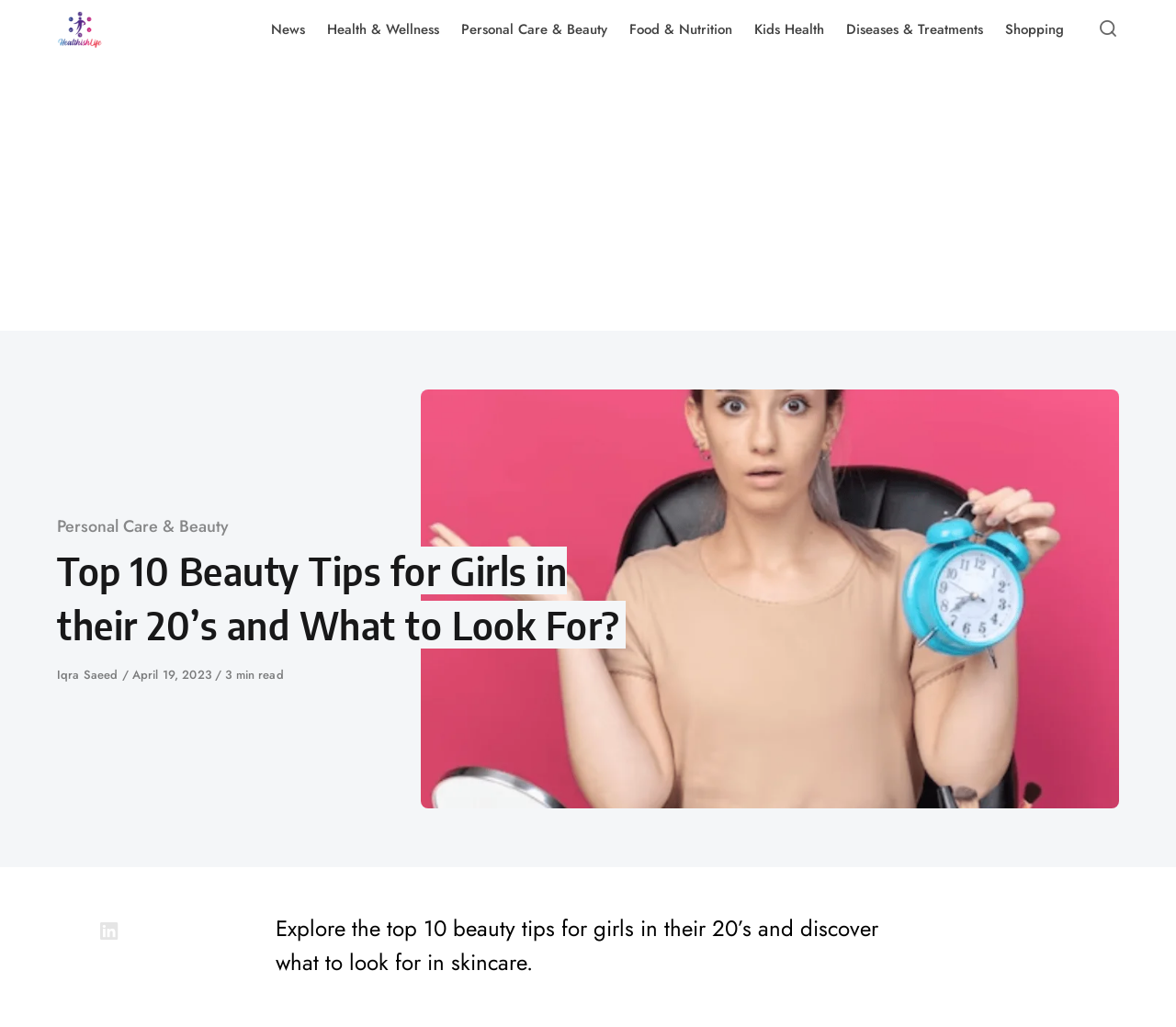Offer a detailed explanation of the webpage layout and contents.

The webpage is about beauty tips for girls in their 20's, specifically focusing on preventing skin damage in the future. At the top left corner, there is a link to skip to the content. Next to it, there is a logo of "HealthishLife" with an image. 

Below the logo, there is a navigation menu with links to different categories, including "News", "Health & Wellness", "Personal Care & Beauty", "Food & Nutrition", "Kids Health", "Diseases & Treatments", and "Shopping". 

On the top right corner, there is a button to open or close the search function. Below it, there is an advertisement iframe. 

The main content of the webpage is divided into sections. The first section has a header with the title "Top 10 Beauty Tips for Girls in their 20’s and What to Look For?" and information about the author, publication date, and reading time. 

Below the header, there is a large image that takes up most of the width of the page. 

The main article starts with a brief introduction, stating that the webpage will explore the top 10 beauty tips for girls in their 20's and what to look for in skincare. 

At the bottom of the page, there is a link to share the article on LinkedIn.